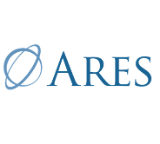Offer an in-depth description of the image shown.

The image features the logo of Ares, a prominent investment firm known for its focus on private equity, real estate, and credit strategies. The logo showcases the name "ARES" in a stylized font, accompanied by an abstract design that evokes a sense of dynamism and professionalism. This visual representation reflects the company's commitment to delivering innovative financial solutions and asset management strategies. Positioned within a thematic context related to client partnerships, Ares plays a crucial role in aligning investment opportunities with the unique goals of its clients, emphasizing flexibility, execution speed, and strategic insight.